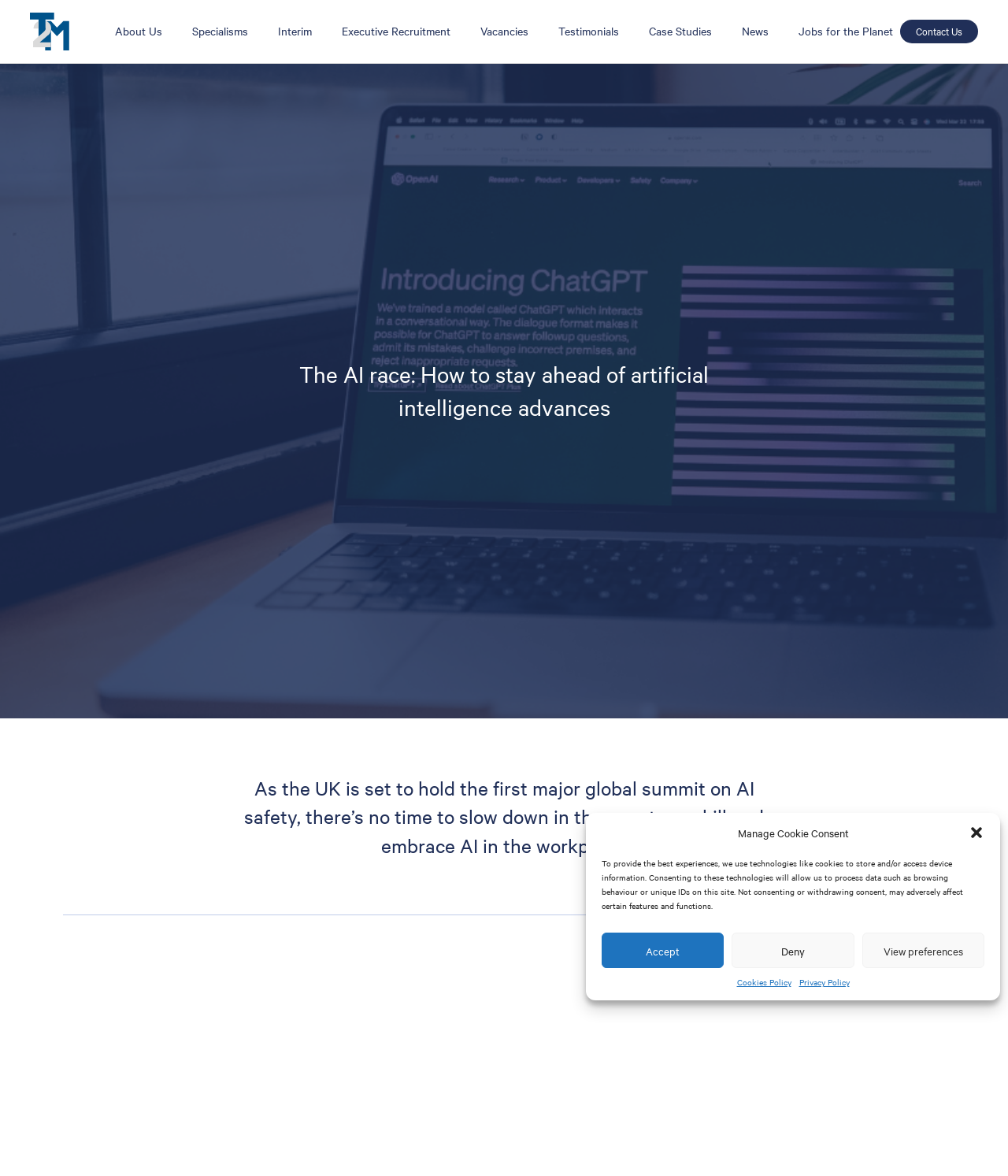Use a single word or phrase to answer the question: 
What is the relationship between the UK and AI safety?

Hosting a global summit